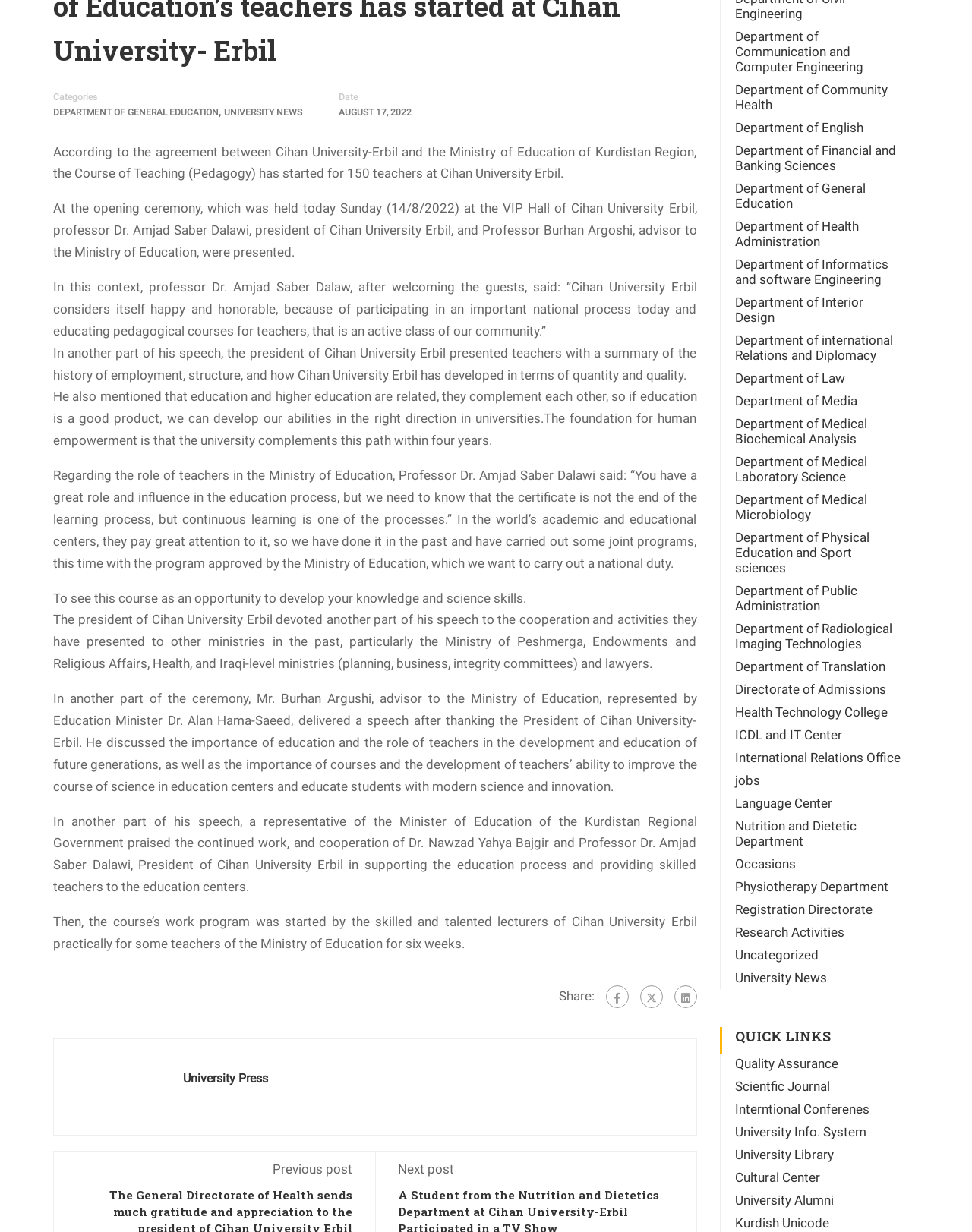Determine the bounding box coordinates of the clickable element necessary to fulfill the instruction: "Share this post". Provide the coordinates as four float numbers within the 0 to 1 range, i.e., [left, top, right, bottom].

[0.575, 0.802, 0.611, 0.815]